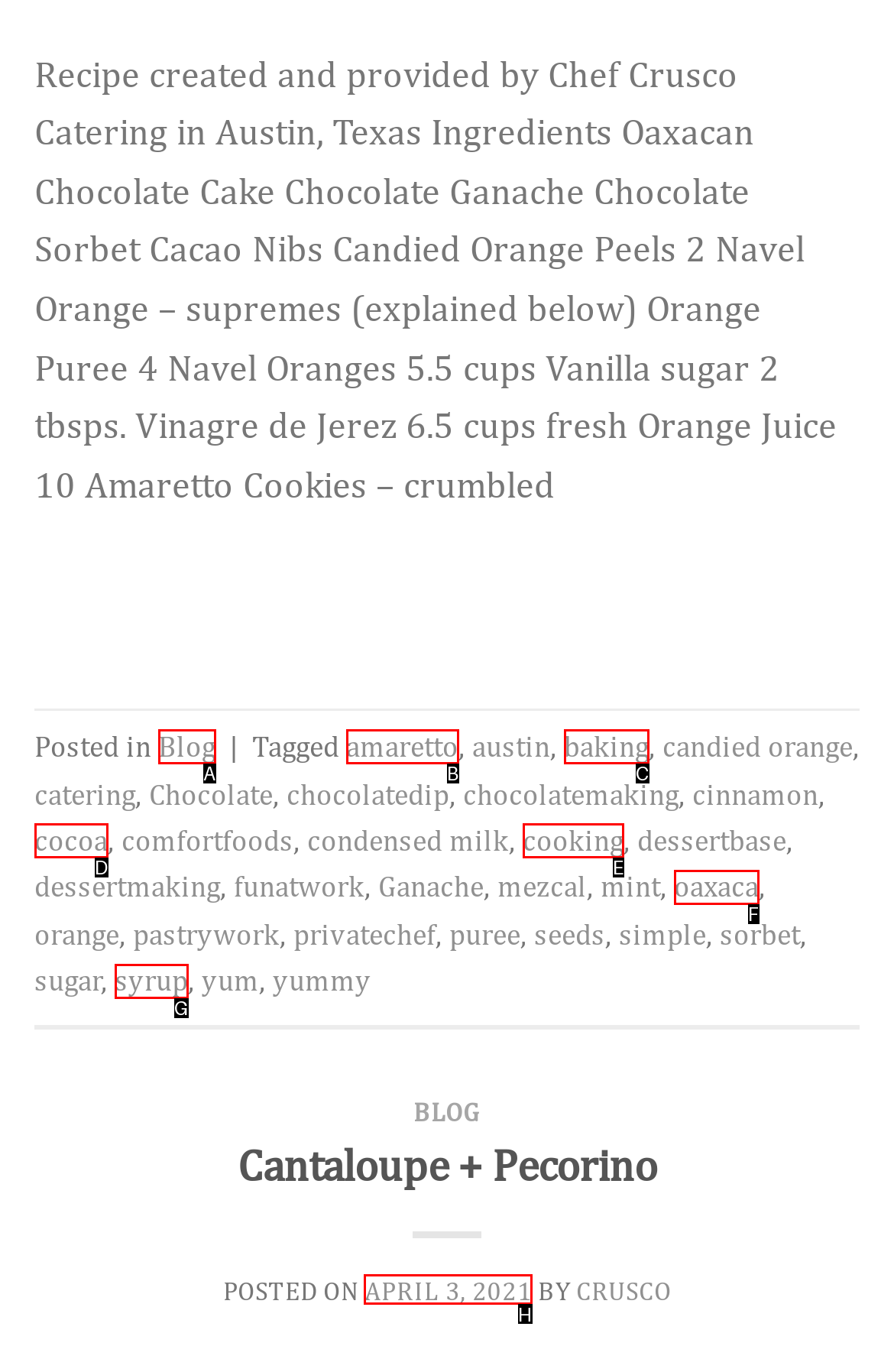From the given choices, identify the element that matches: April 3, 2021April 3, 2021
Answer with the letter of the selected option.

H